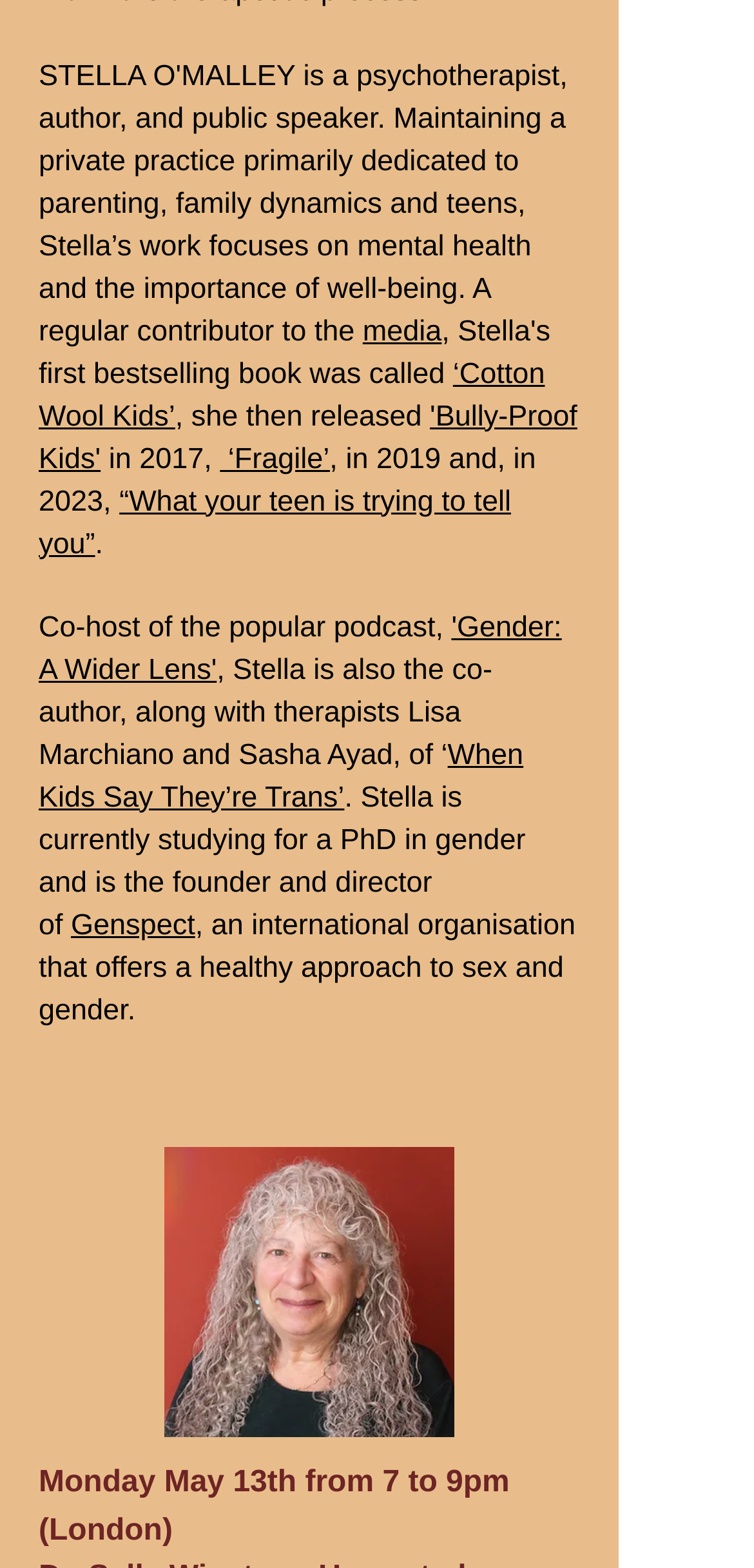Locate the bounding box coordinates of the clickable part needed for the task: "Read more about 'When Kids Say They’re Trans'".

[0.051, 0.471, 0.694, 0.519]